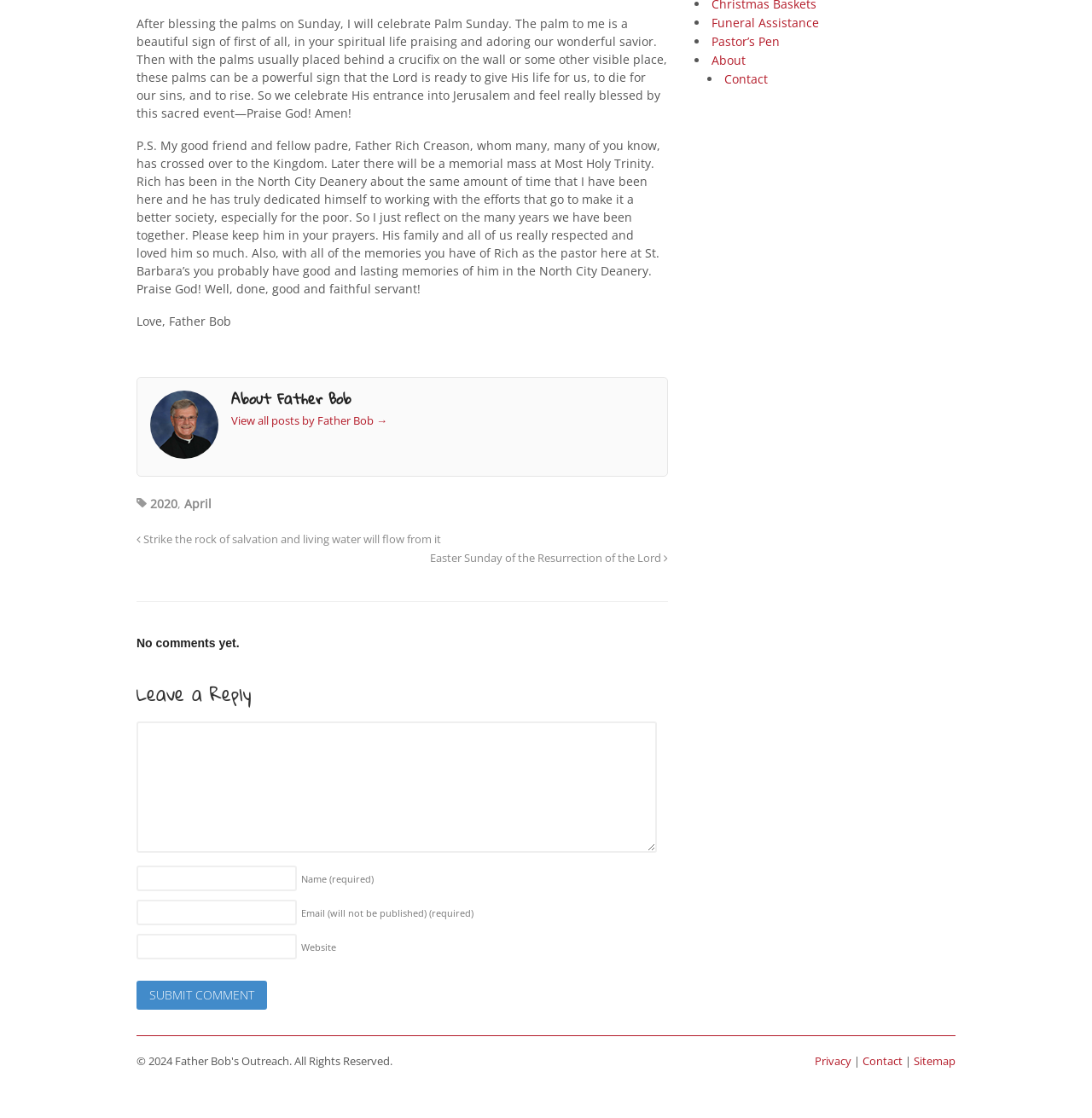Extract the bounding box coordinates for the described element: "Pastor’s Pen". The coordinates should be represented as four float numbers between 0 and 1: [left, top, right, bottom].

[0.651, 0.029, 0.714, 0.044]